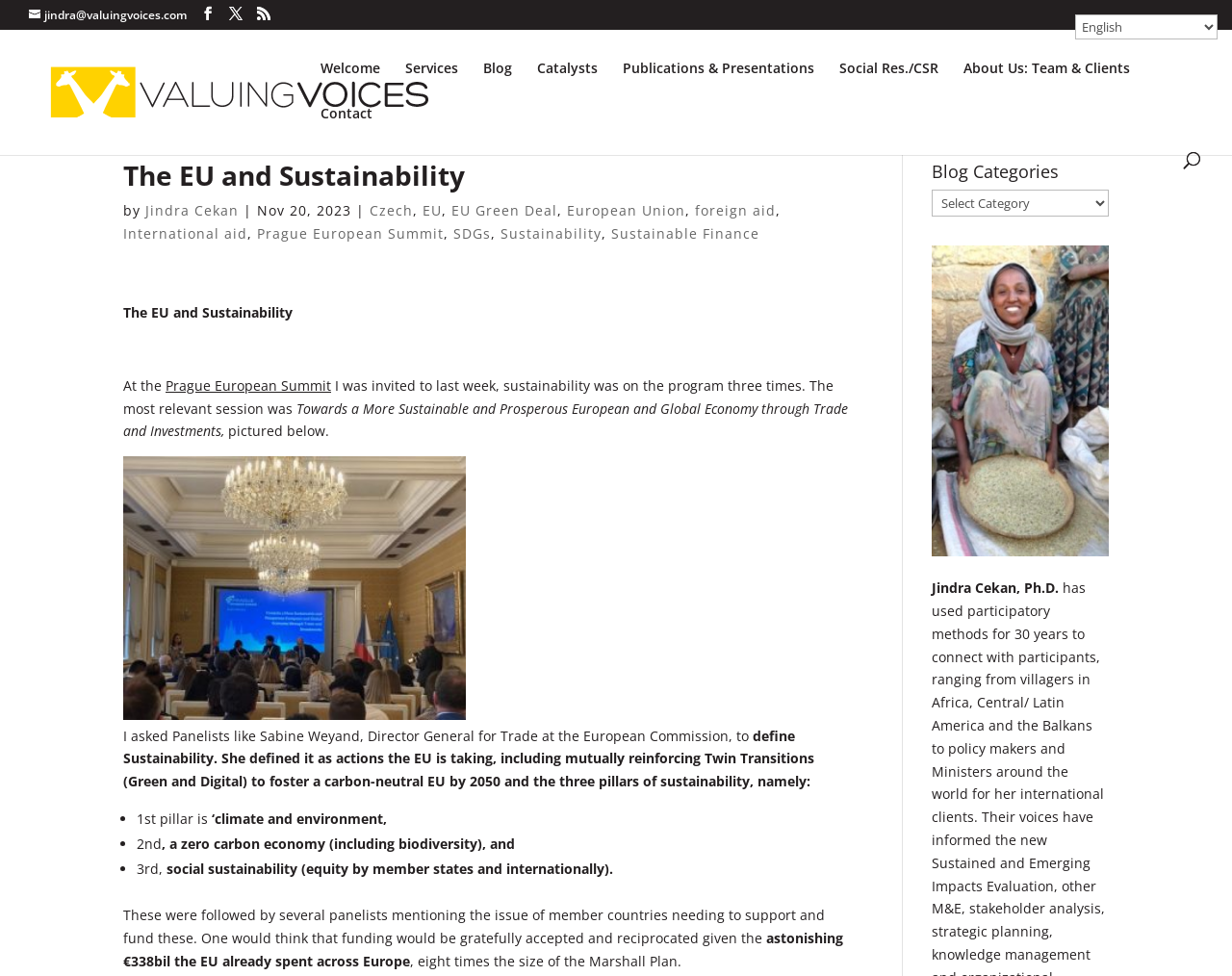Respond to the question below with a single word or phrase:
How many pillars of sustainability are mentioned?

3